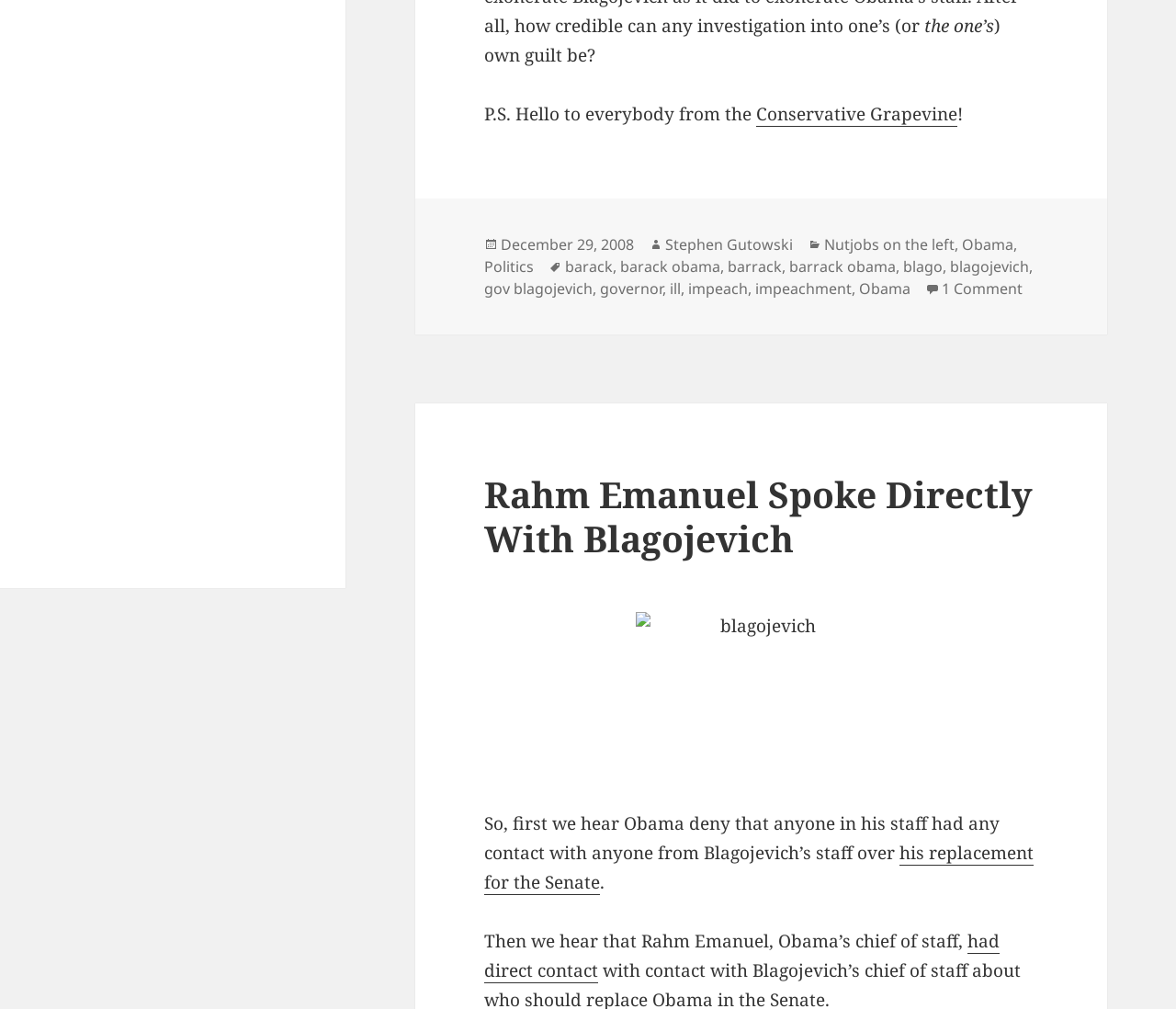Using the element description provided, determine the bounding box coordinates in the format (top-left x, top-left y, bottom-right x, bottom-right y). Ensure that all values are floating point numbers between 0 and 1. Element description: December 29, 2008

[0.426, 0.232, 0.539, 0.253]